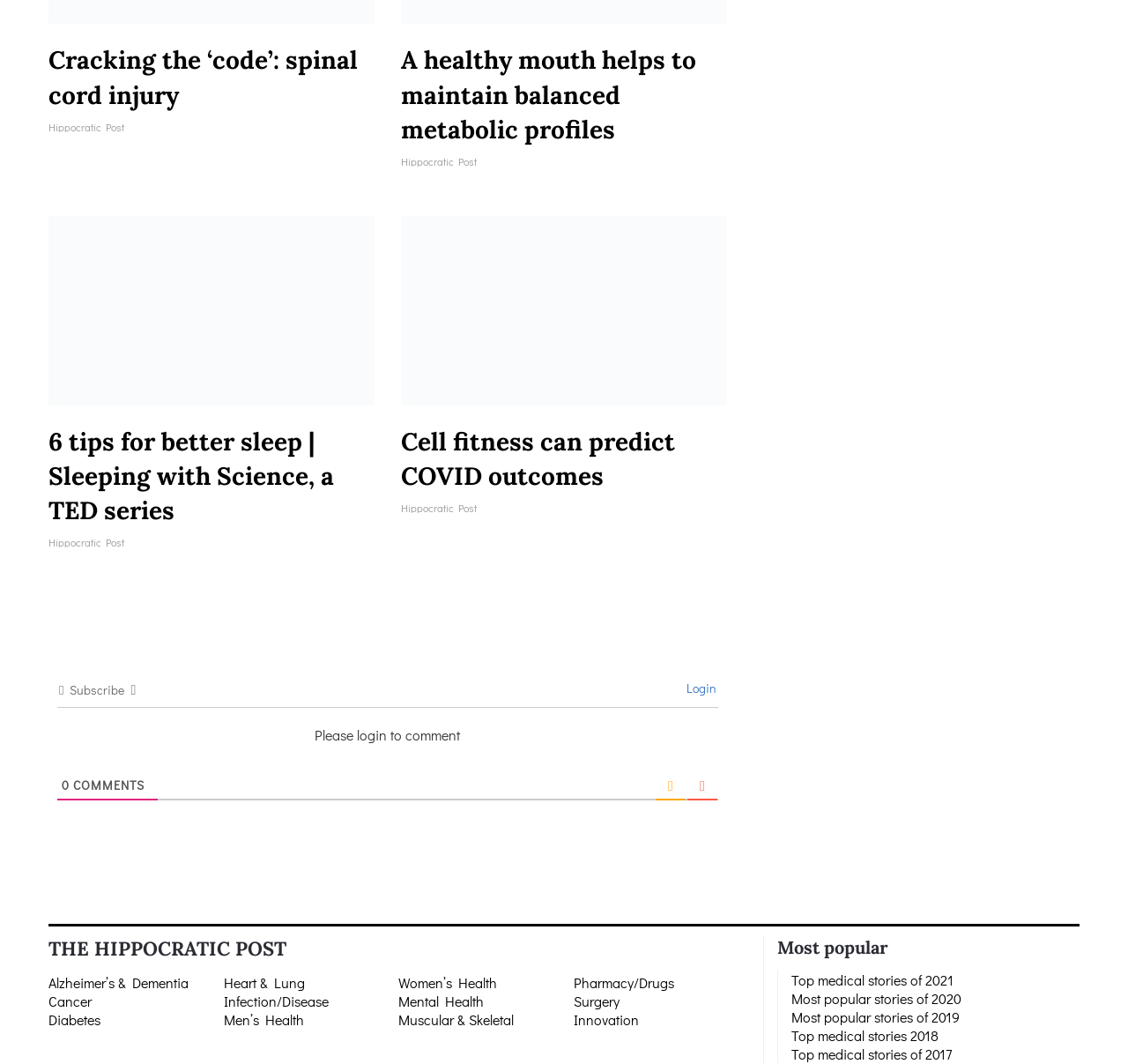Can you determine the bounding box coordinates of the area that needs to be clicked to fulfill the following instruction: "Login to the website"?

[0.607, 0.639, 0.635, 0.655]